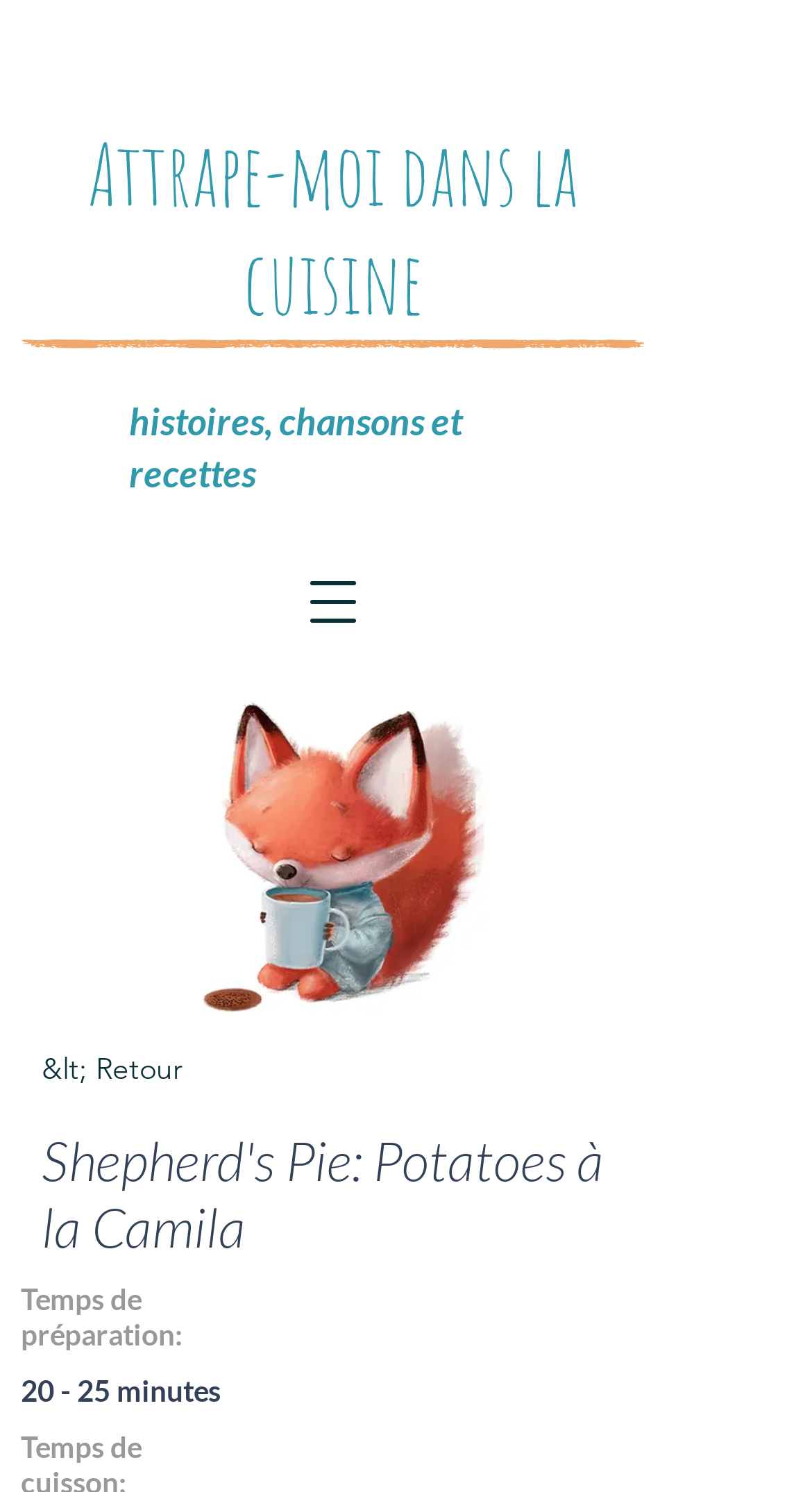What is the purpose of the button?
Can you give a detailed and elaborate answer to the question?

I inferred this answer by looking at the button element 'Open navigation menu' which likely opens a navigation menu when clicked.